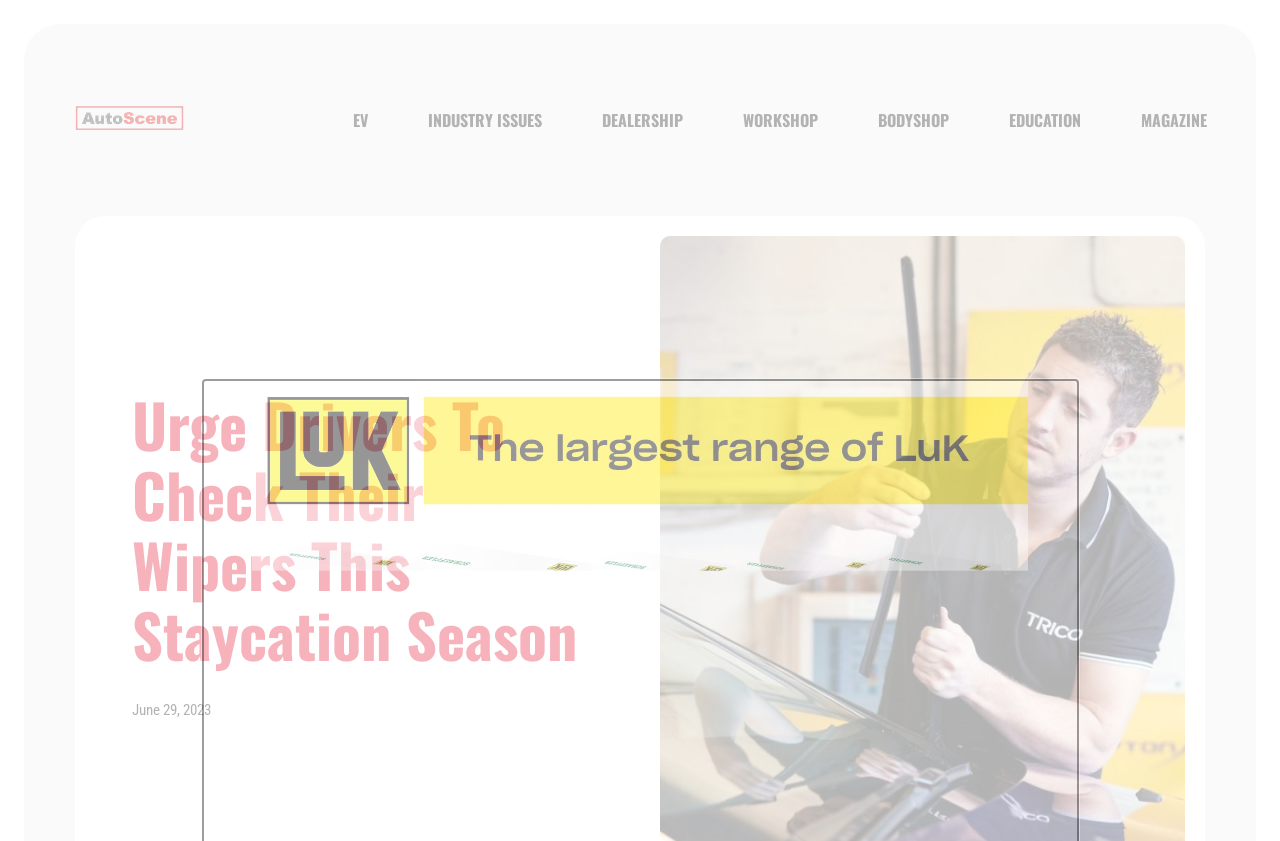Extract the bounding box for the UI element that matches this description: "Industry Issues".

[0.334, 0.128, 0.423, 0.157]